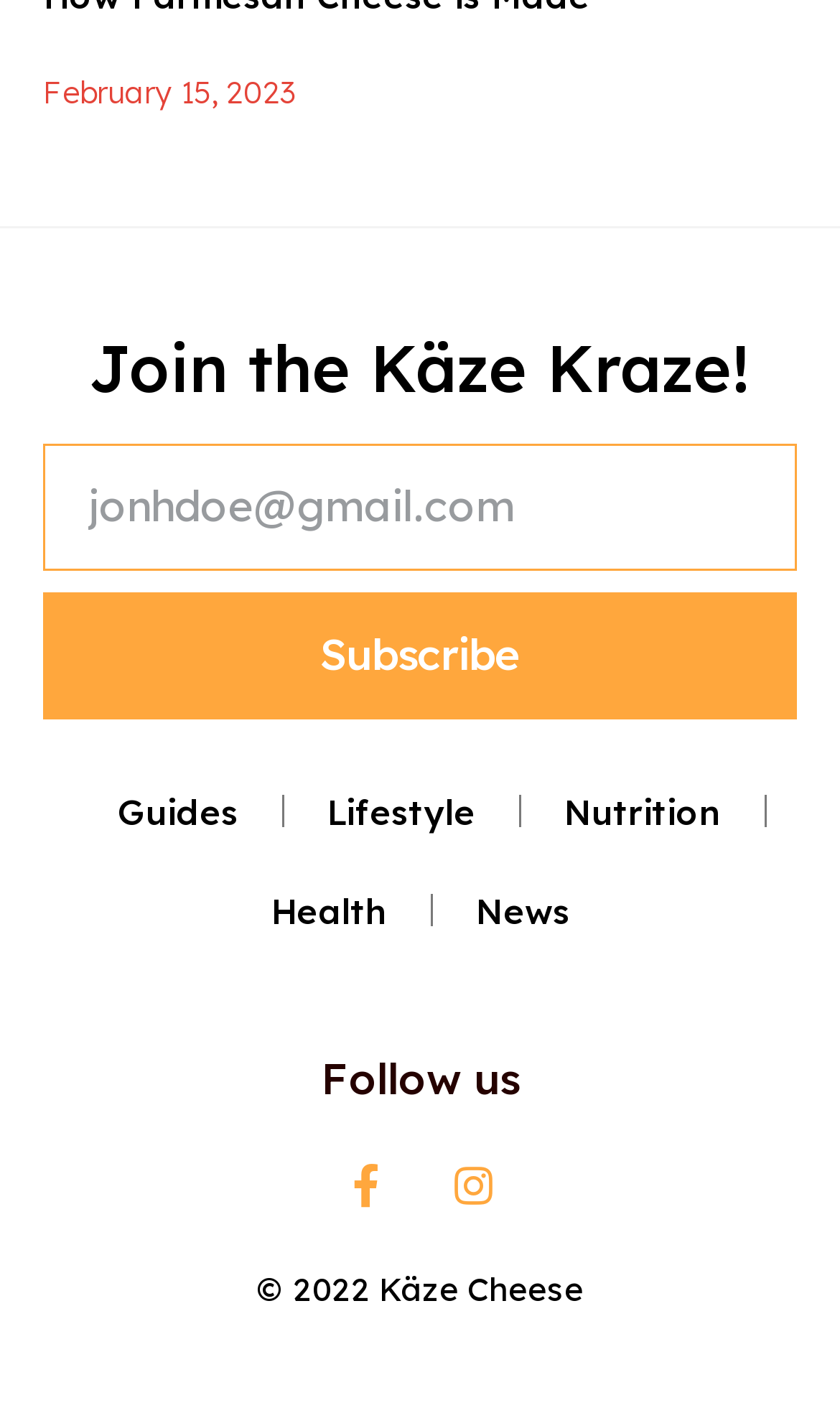How can users follow the website on social media? From the image, respond with a single word or brief phrase.

Through Facebook and Instagram